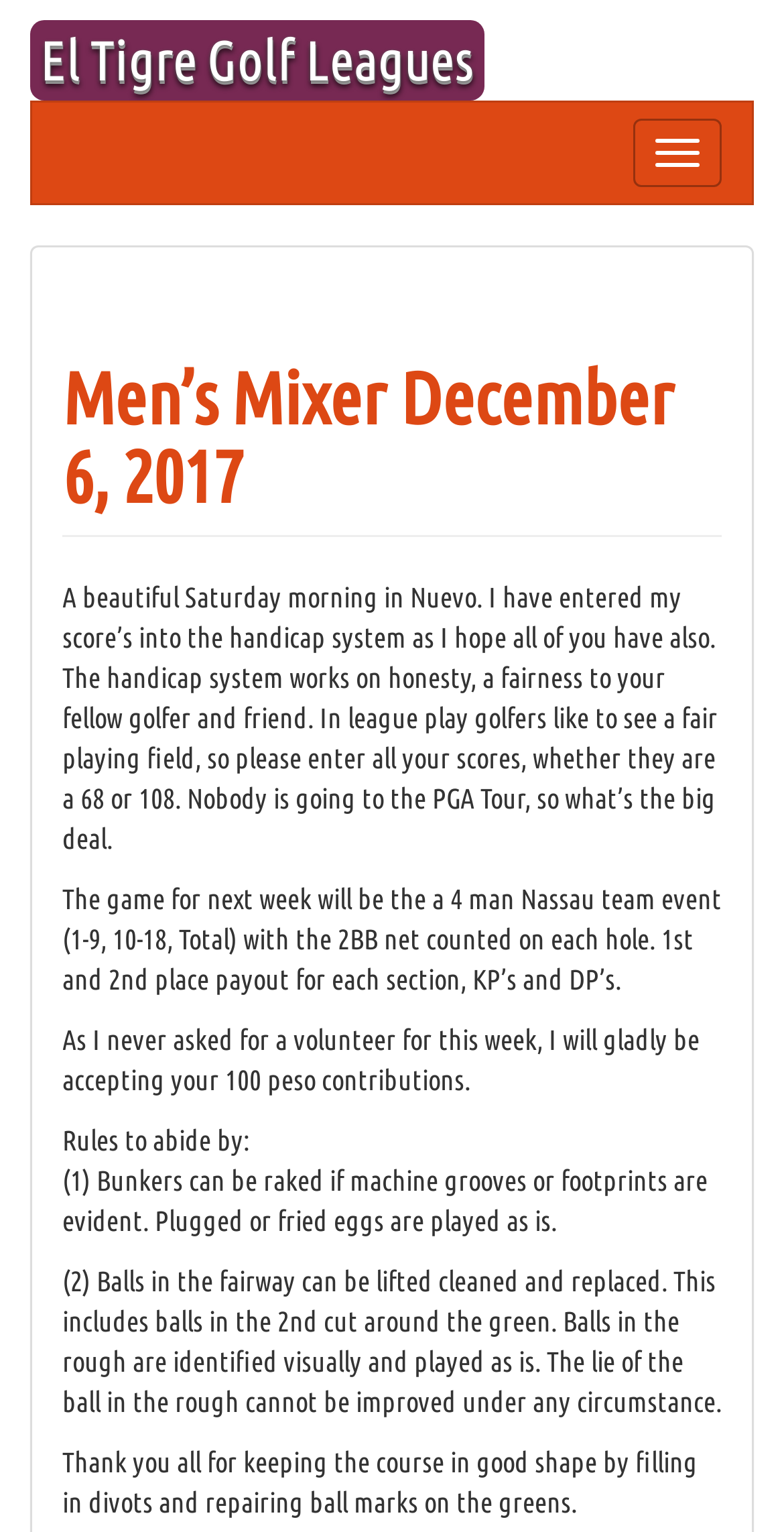What is the purpose of the handicap system?
Please respond to the question with a detailed and thorough explanation.

The webpage states that 'The handicap system works on honesty, a fairness to your fellow golfer and friend.' This implies that the purpose of the handicap system is to ensure honesty and fairness among golfers.